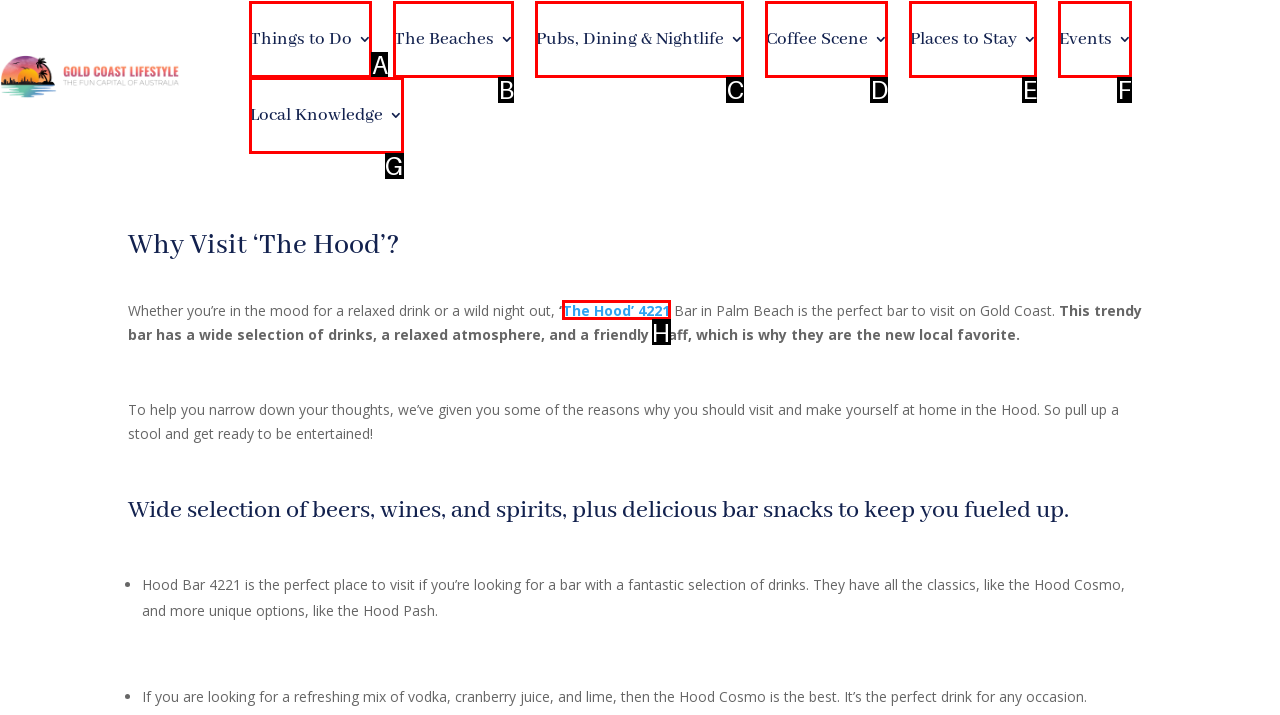Select the letter of the UI element you need to click to complete this task: Learn about 'Local Knowledge'.

G